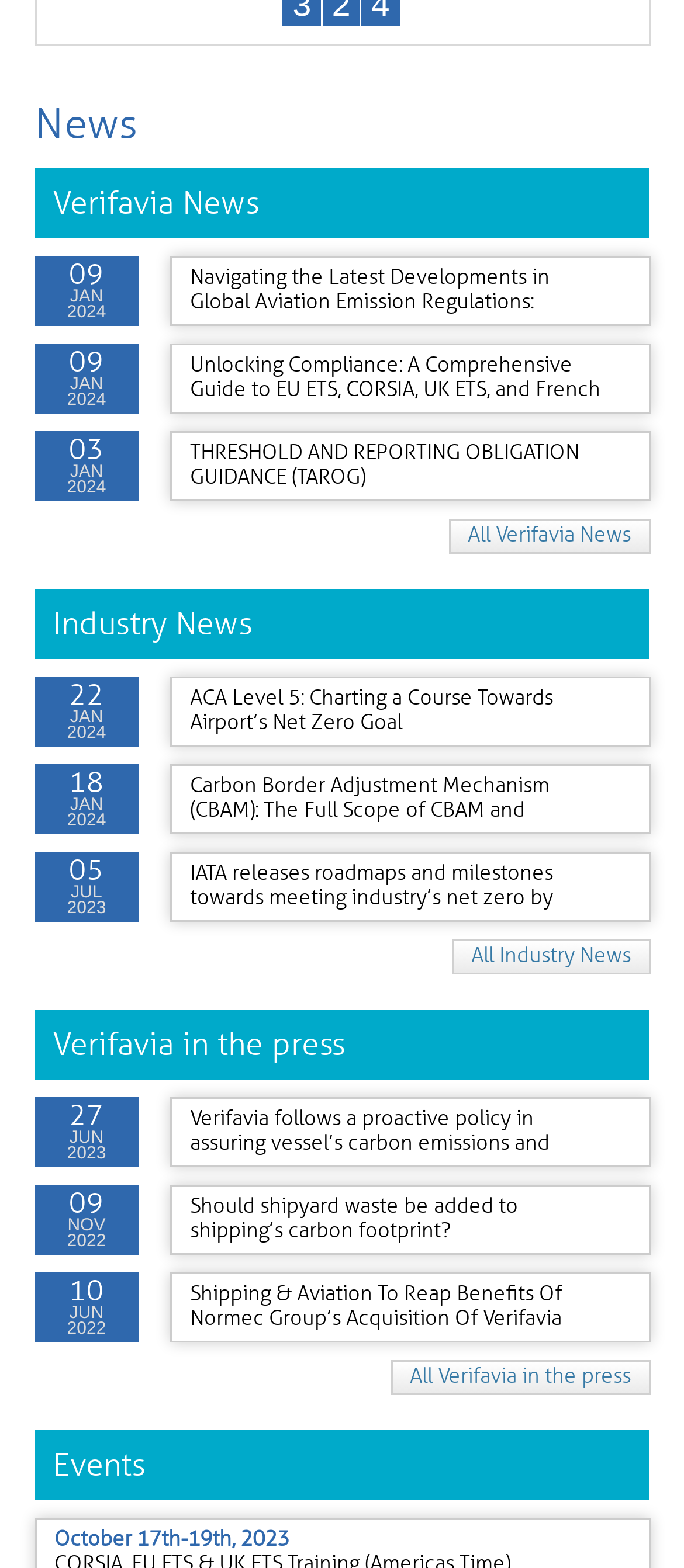Answer the following inquiry with a single word or phrase:
What is the title of the last 'Verifavia in the press' article?

Shipping & Aviation To Reap Benefits Of Normec Group’s Acquisition Of Verifavia